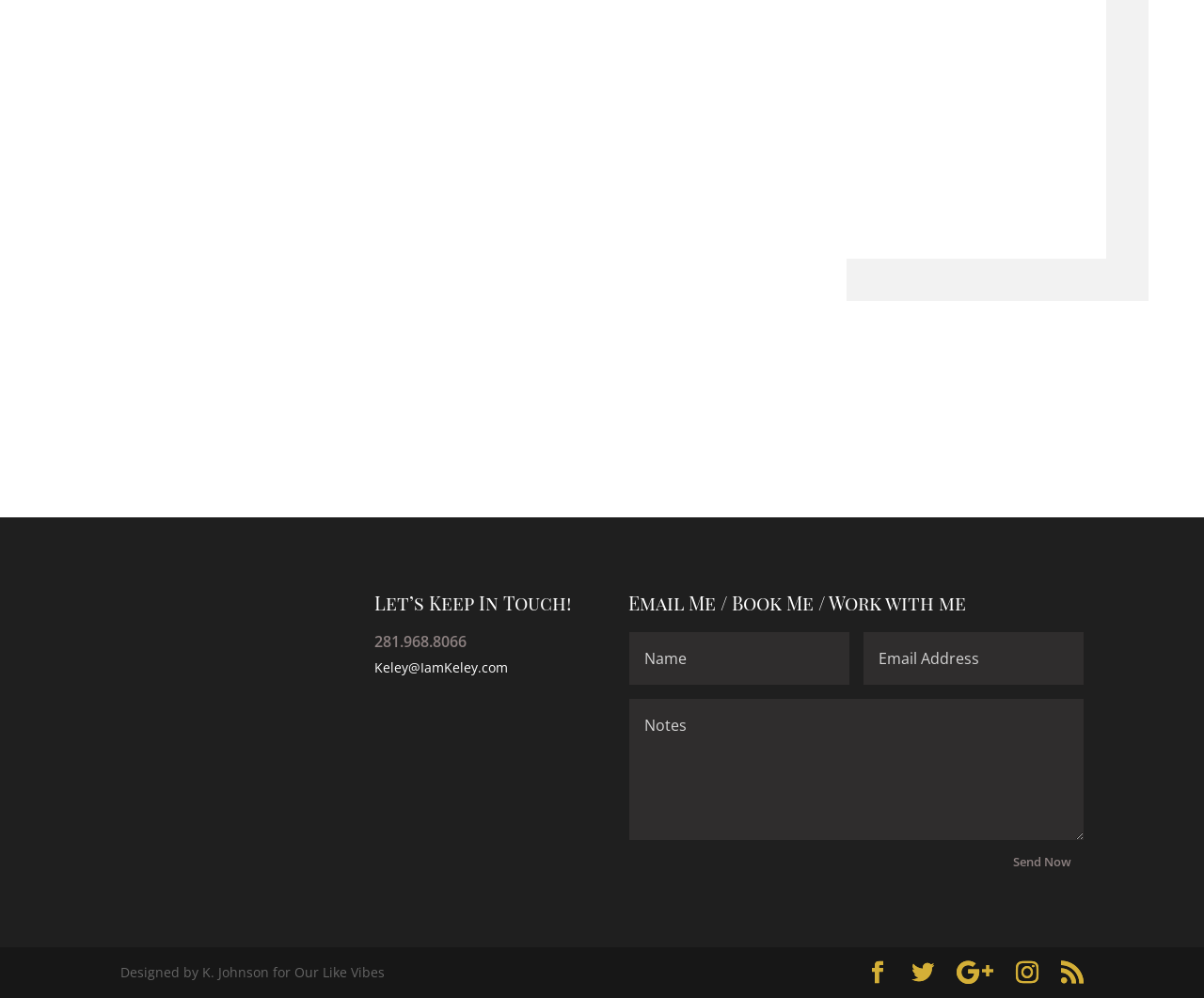Please give the bounding box coordinates of the area that should be clicked to fulfill the following instruction: "View social media profiles". The coordinates should be in the format of four float numbers from 0 to 1, i.e., [left, top, right, bottom].

[0.72, 0.964, 0.738, 0.987]